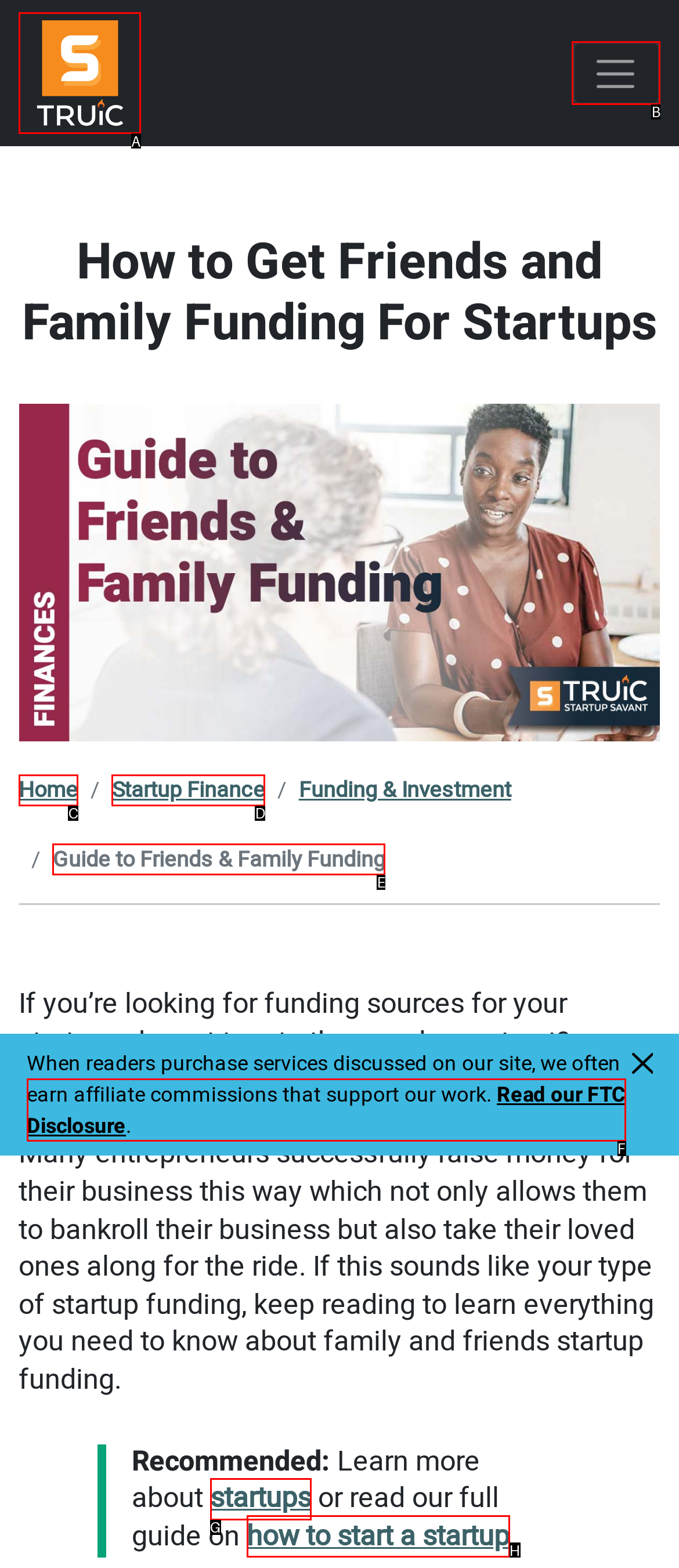Choose the correct UI element to click for this task: Go to Home Answer using the letter from the given choices.

C